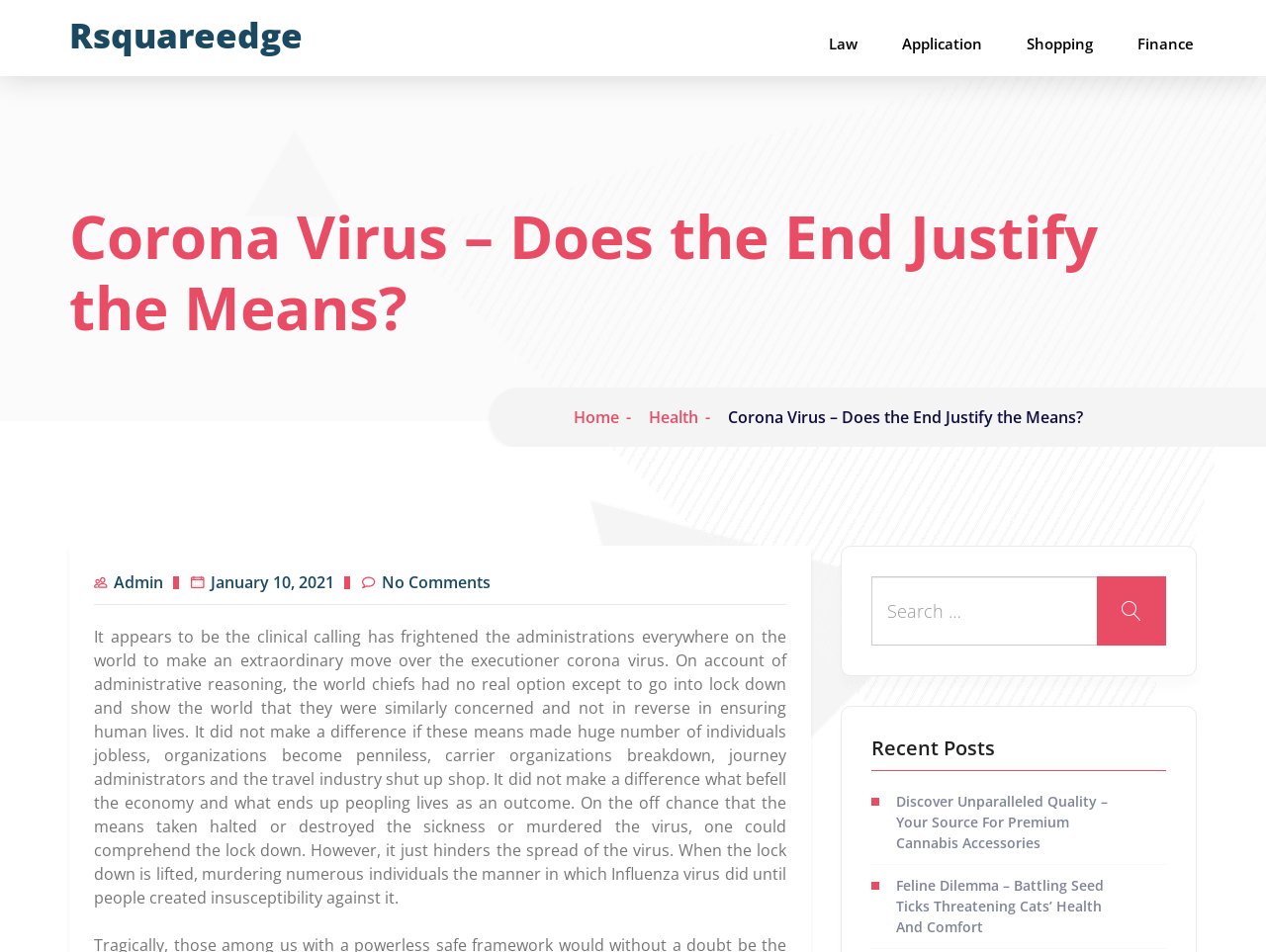Find the bounding box coordinates of the clickable region needed to perform the following instruction: "Read Recent Posts". The coordinates should be provided as four float numbers between 0 and 1, i.e., [left, top, right, bottom].

[0.688, 0.774, 0.921, 0.81]